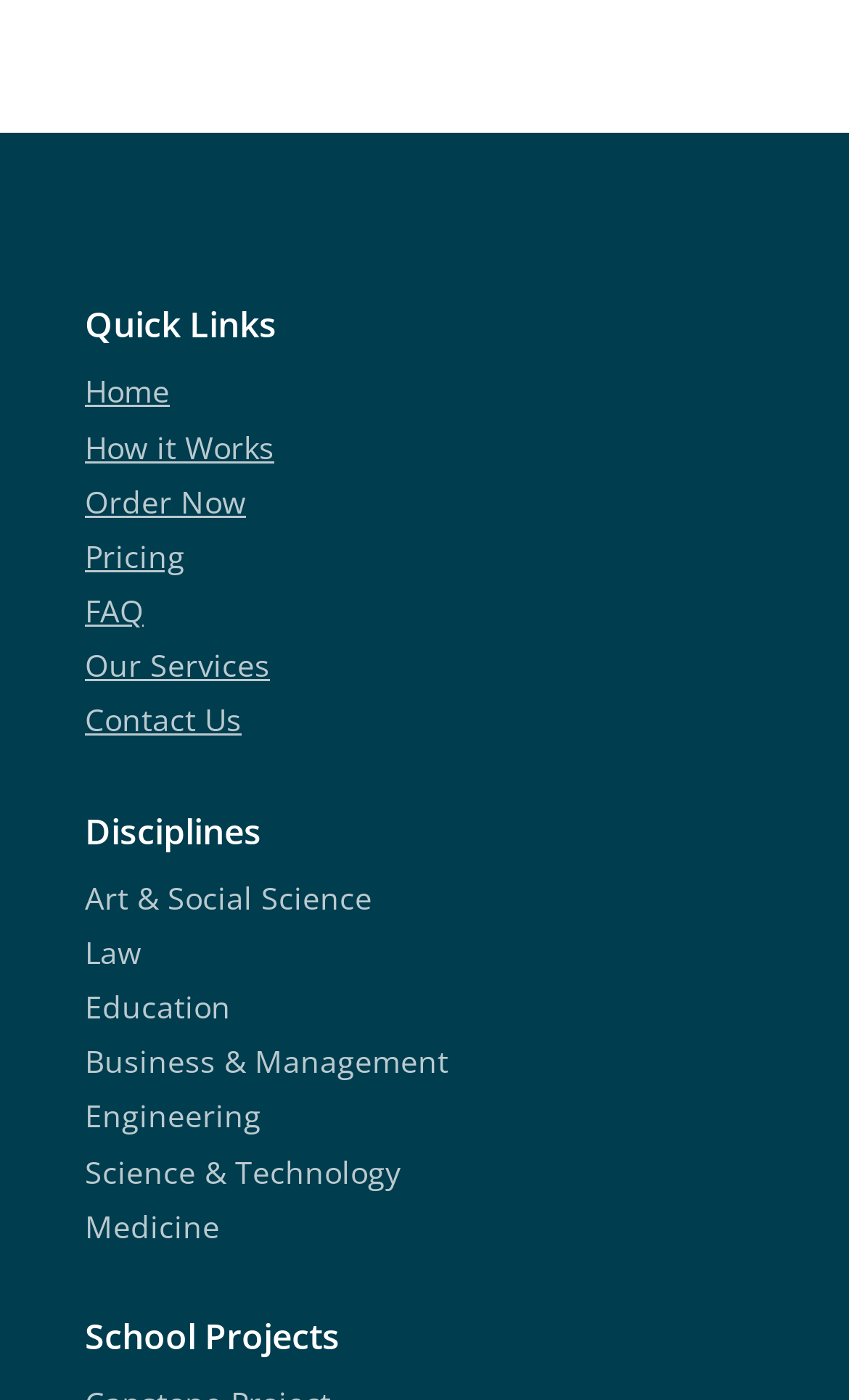Answer the question using only a single word or phrase: 
How many disciplines are listed?

7